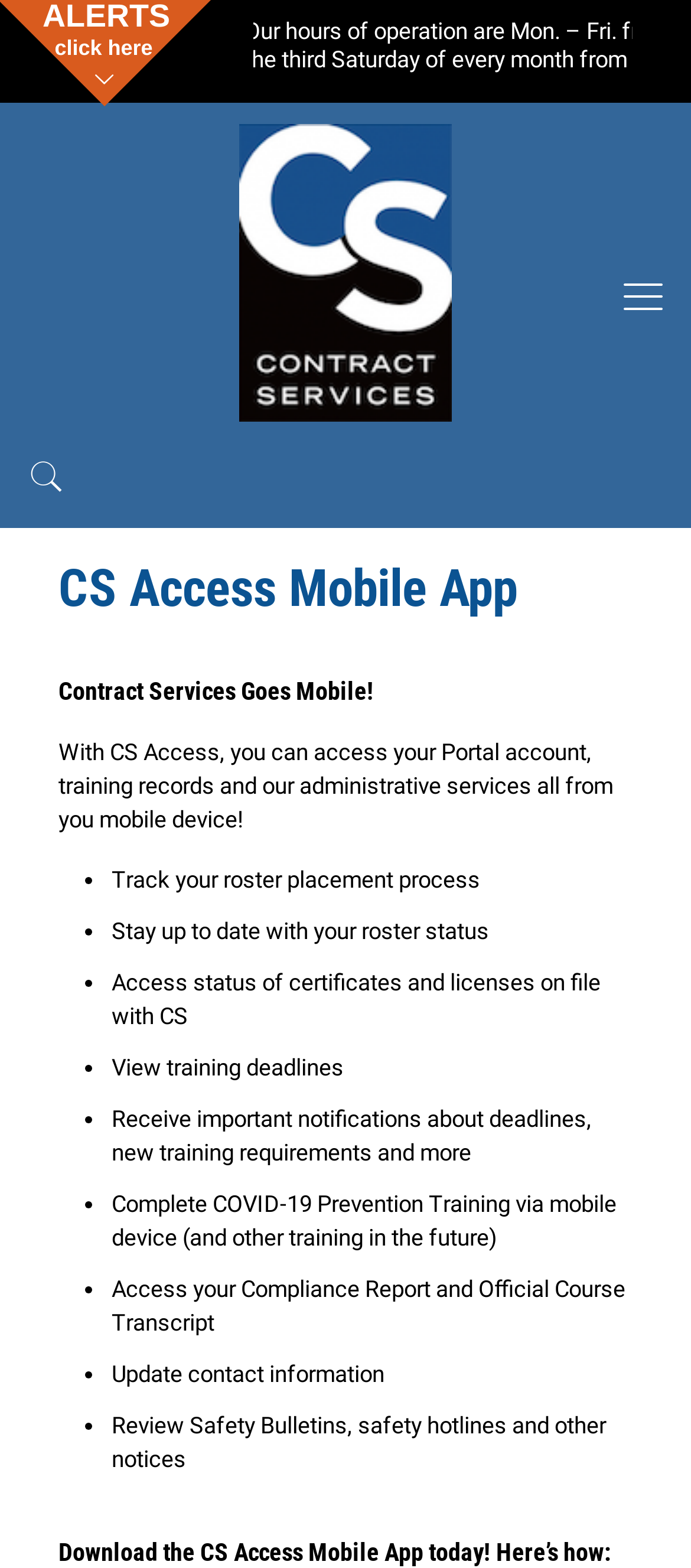Determine the bounding box coordinates for the HTML element described here: "title="Contract Services"".

[0.128, 0.077, 0.872, 0.269]